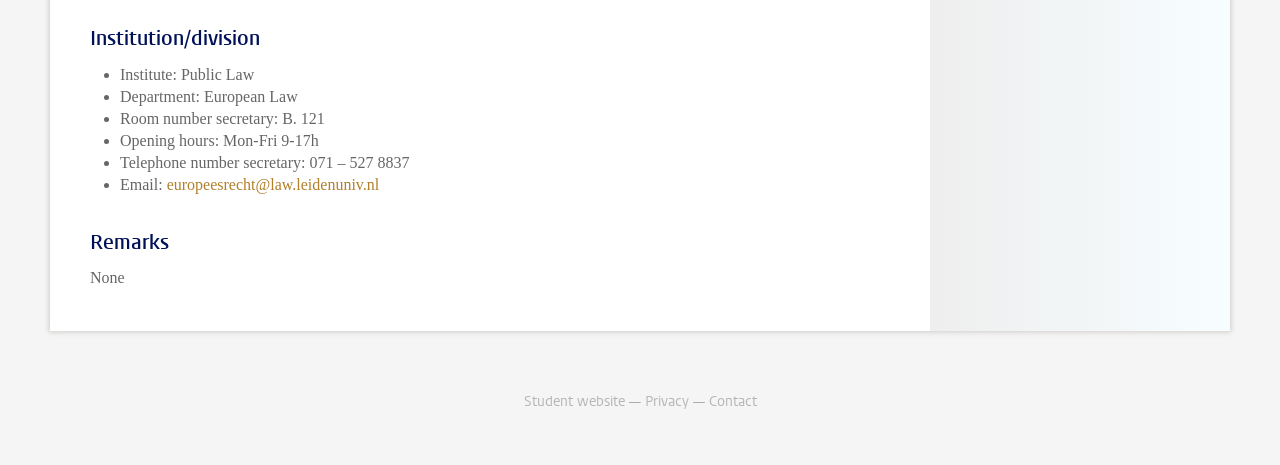How many list markers are there in the institution's details section?
Refer to the image and give a detailed response to the question.

The answer can be found by counting the number of list markers ('•') in the institution's details section, which are 5 in total.